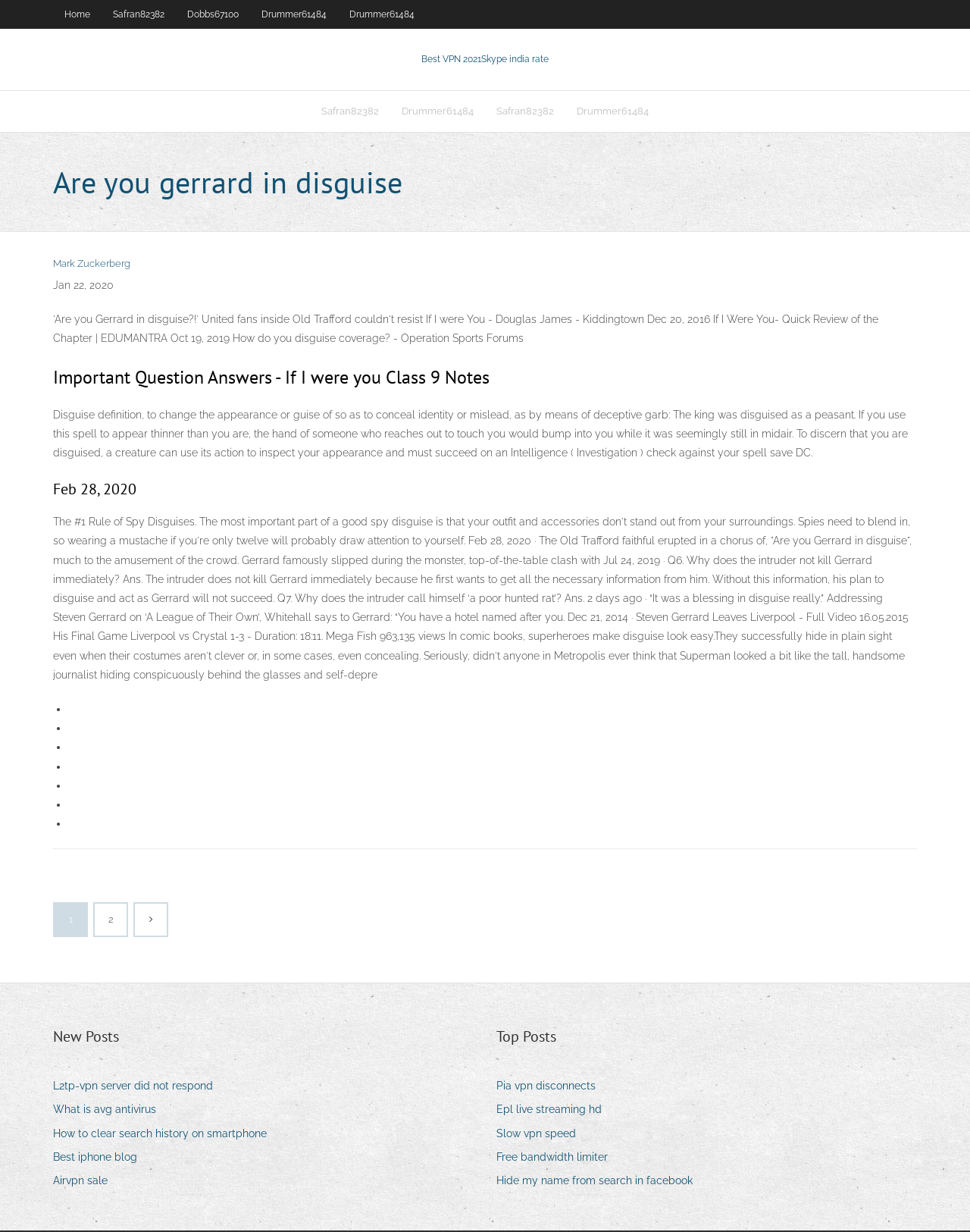What is the topic of the section starting with 'Important Question Answers'?
Answer the question in as much detail as possible.

The section starting with 'Important Question Answers' has a heading 'If I were you Class 9 Notes', which suggests that the topic of this section is related to Class 9 Notes.